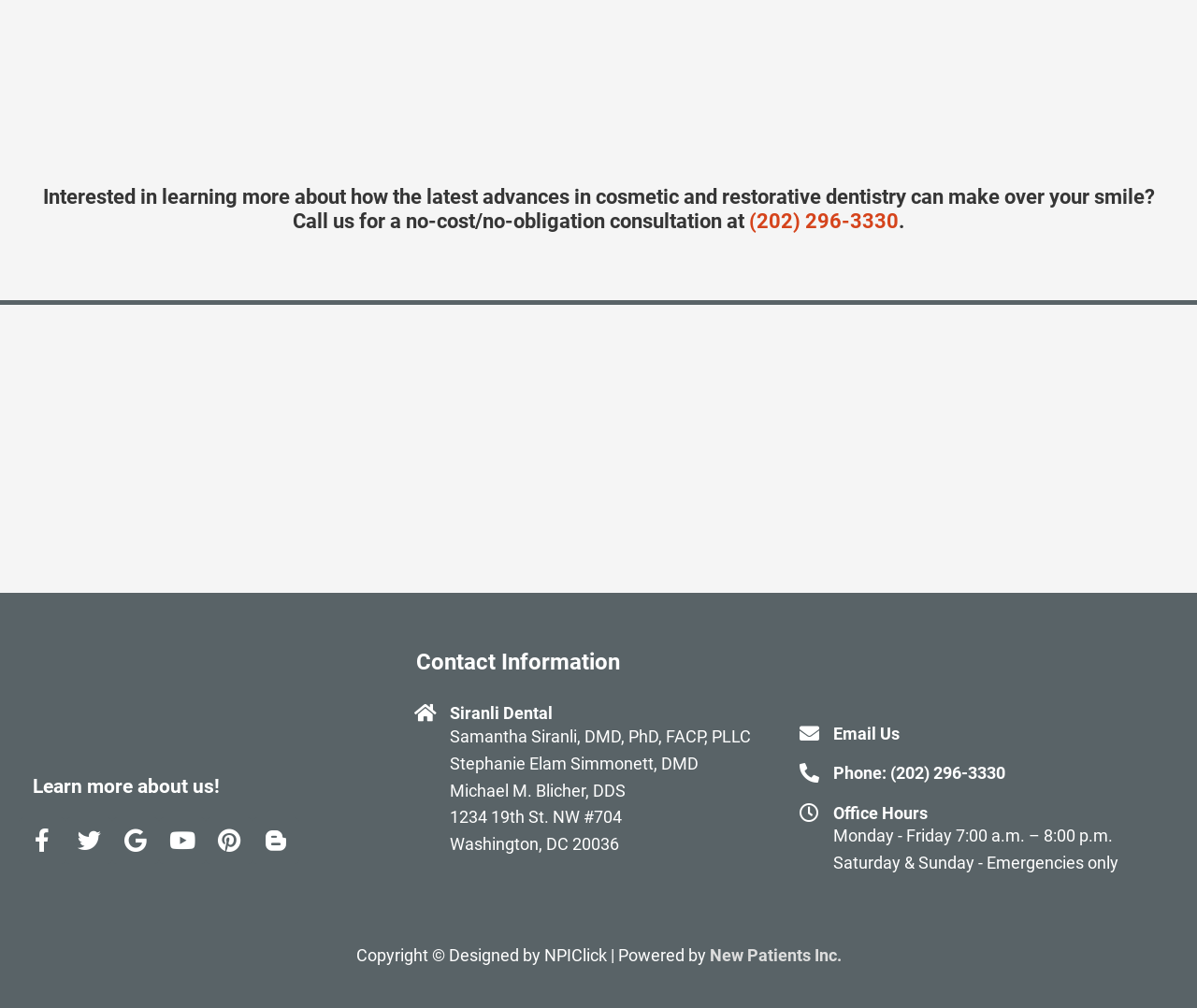Could you specify the bounding box coordinates for the clickable section to complete the following instruction: "Email Nicole"?

None